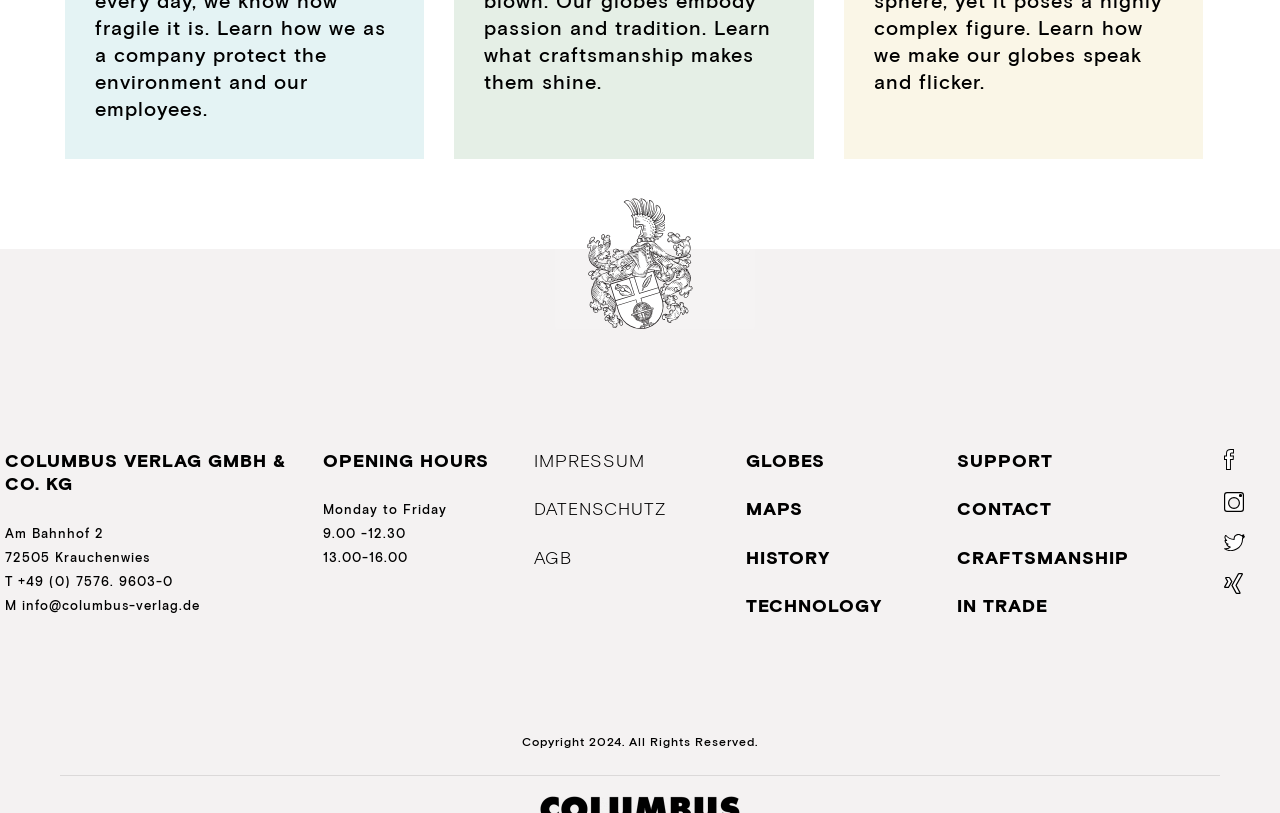Based on the image, provide a detailed response to the question:
What is the phone number?

The phone number can be found in the StaticText element that reads 'T +49 (0) 7576. 9603-0', which is located below the company address.